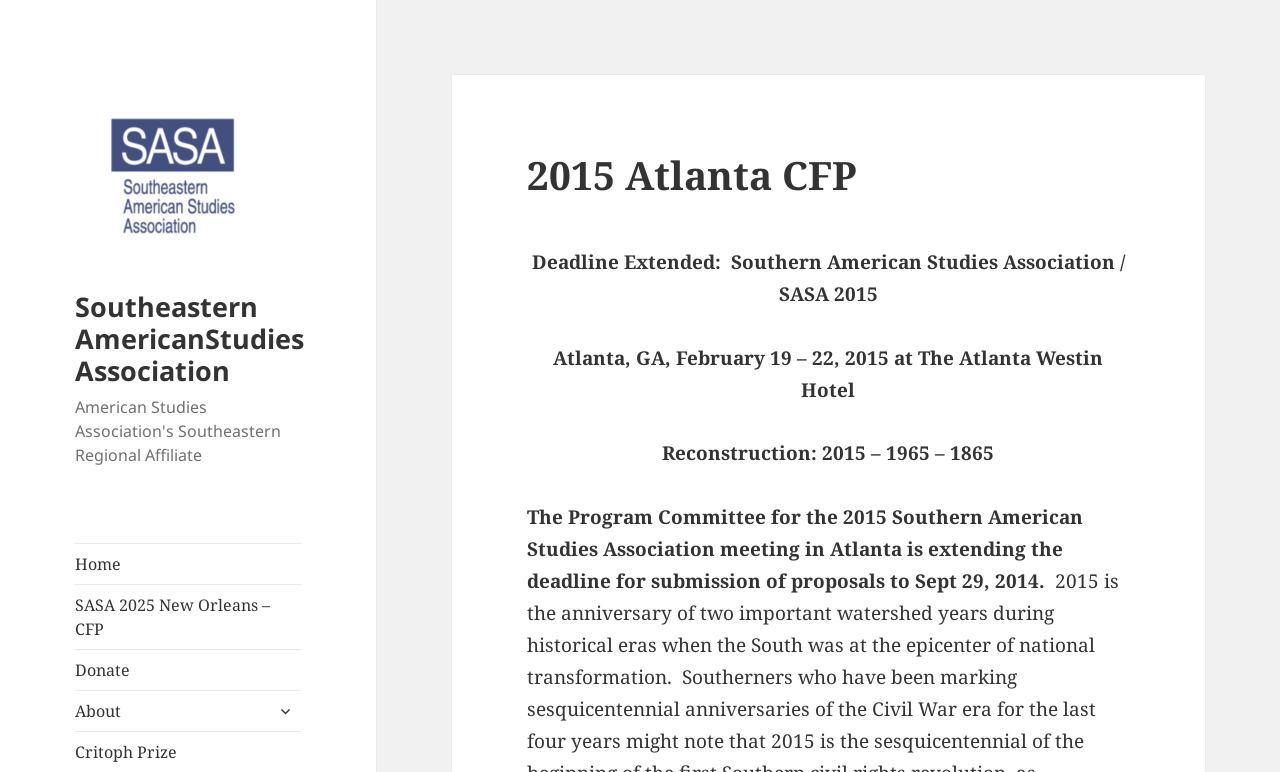Identify the bounding box for the UI element described as: "Southeastern AmericanStudies Association". Ensure the coordinates are four float numbers between 0 and 1, formatted as [left, top, right, bottom].

[0.059, 0.373, 0.238, 0.504]